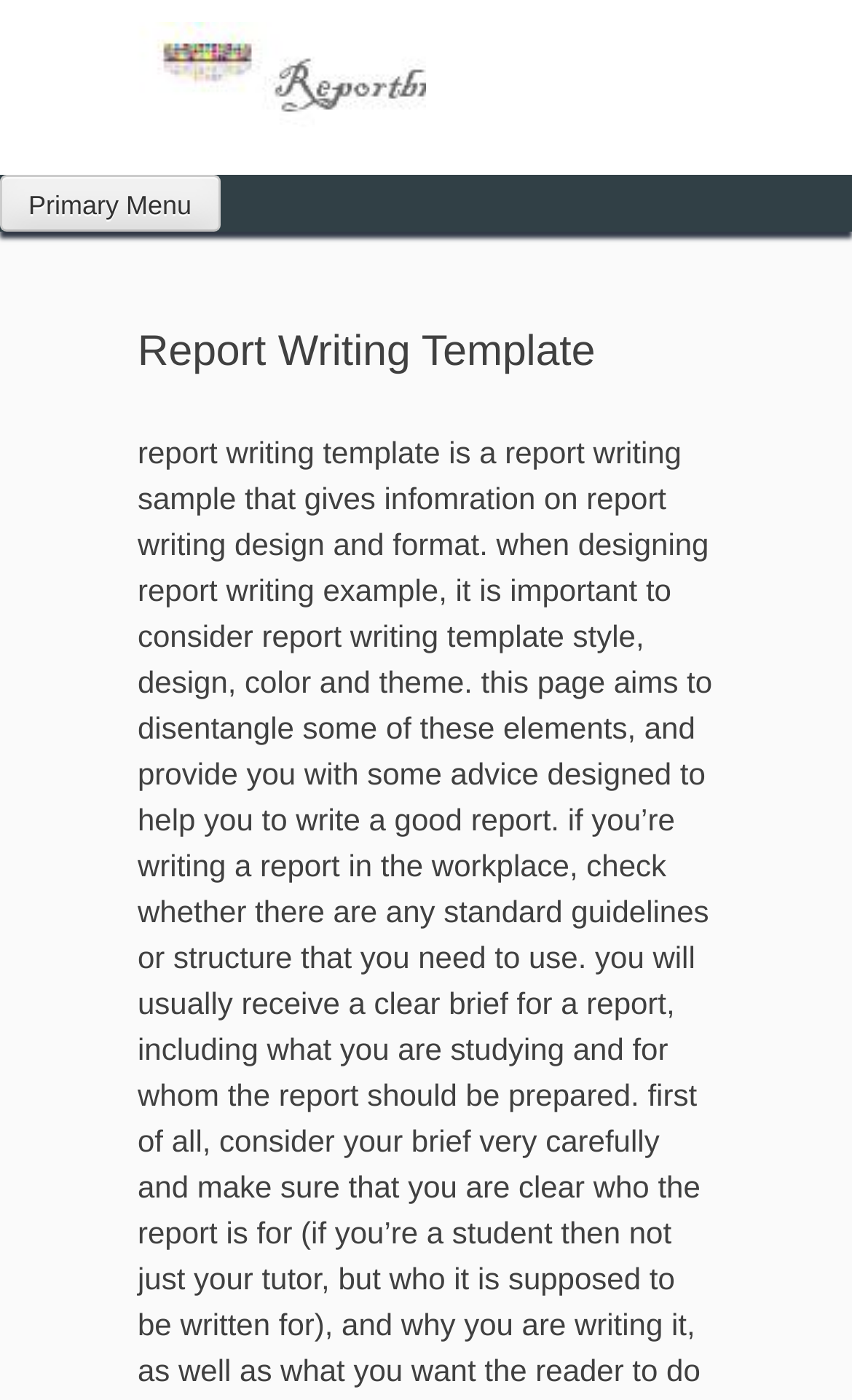Find the main header of the webpage and produce its text content.

Report Writing Template